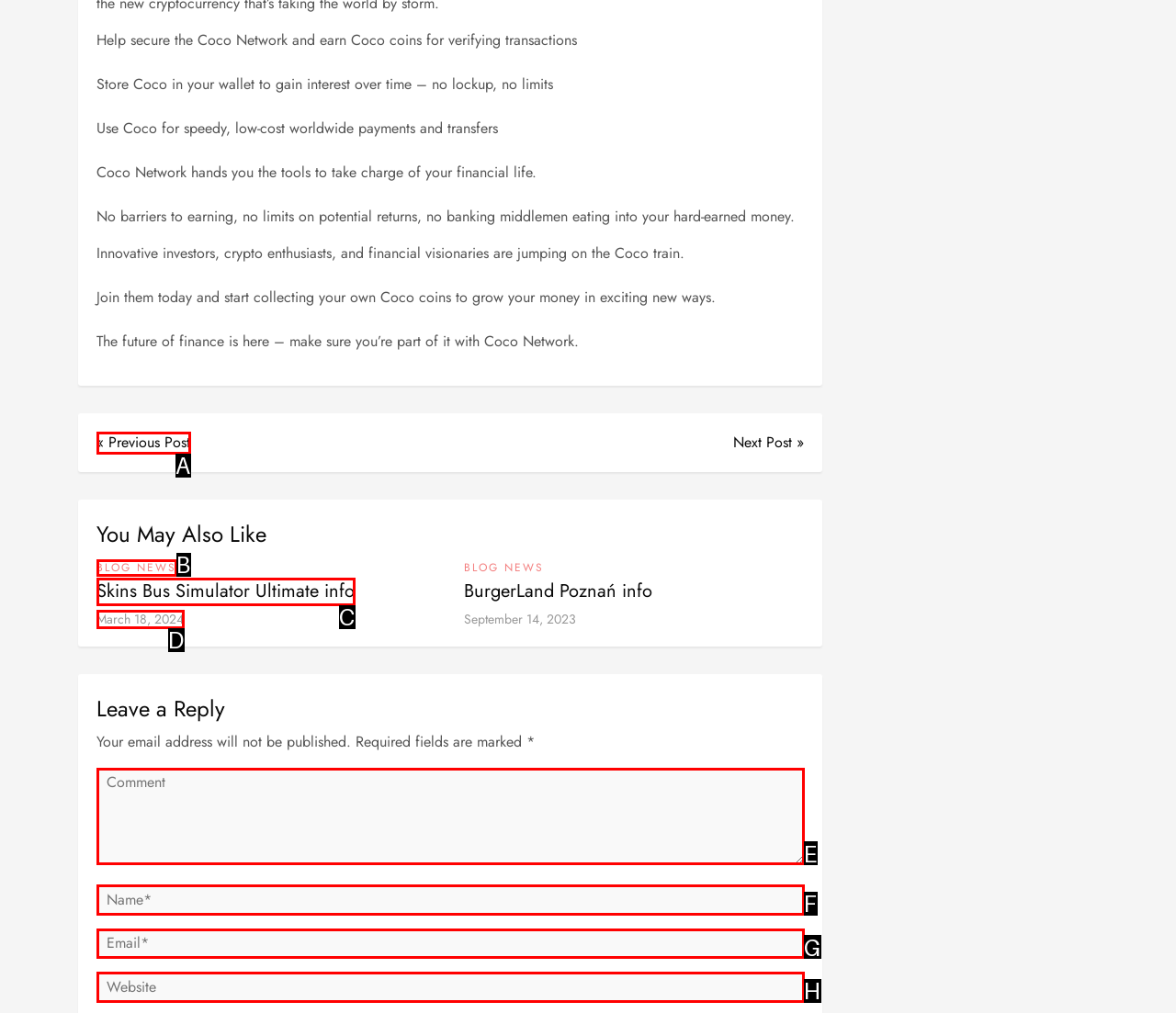Determine which UI element matches this description: ProBlogger’s
Reply with the appropriate option's letter.

None